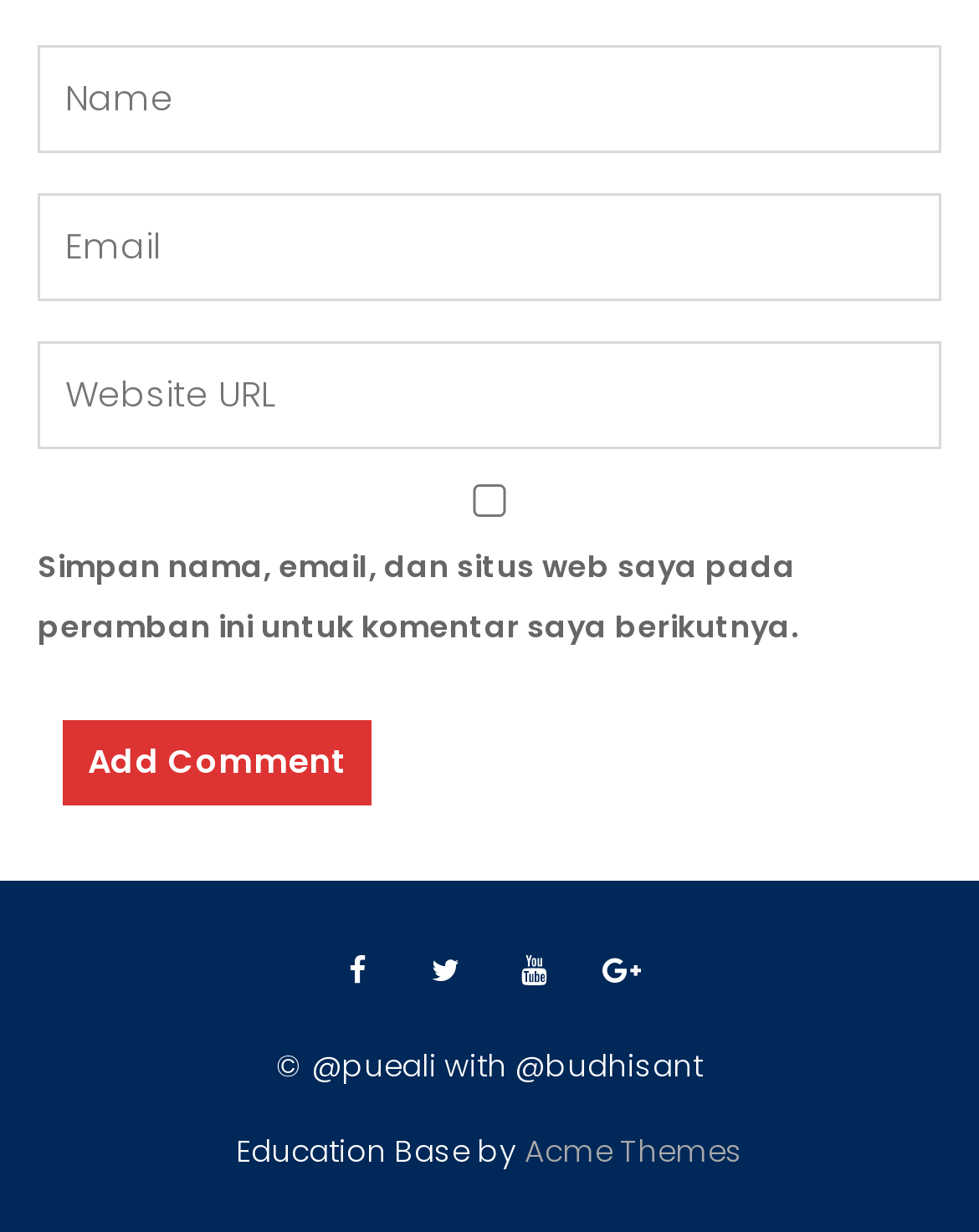What is the function of the button below the textboxes?
Could you give a comprehensive explanation in response to this question?

The button is labeled 'Add Comment', suggesting that it is used to submit a comment after filling in the required information in the textboxes above.